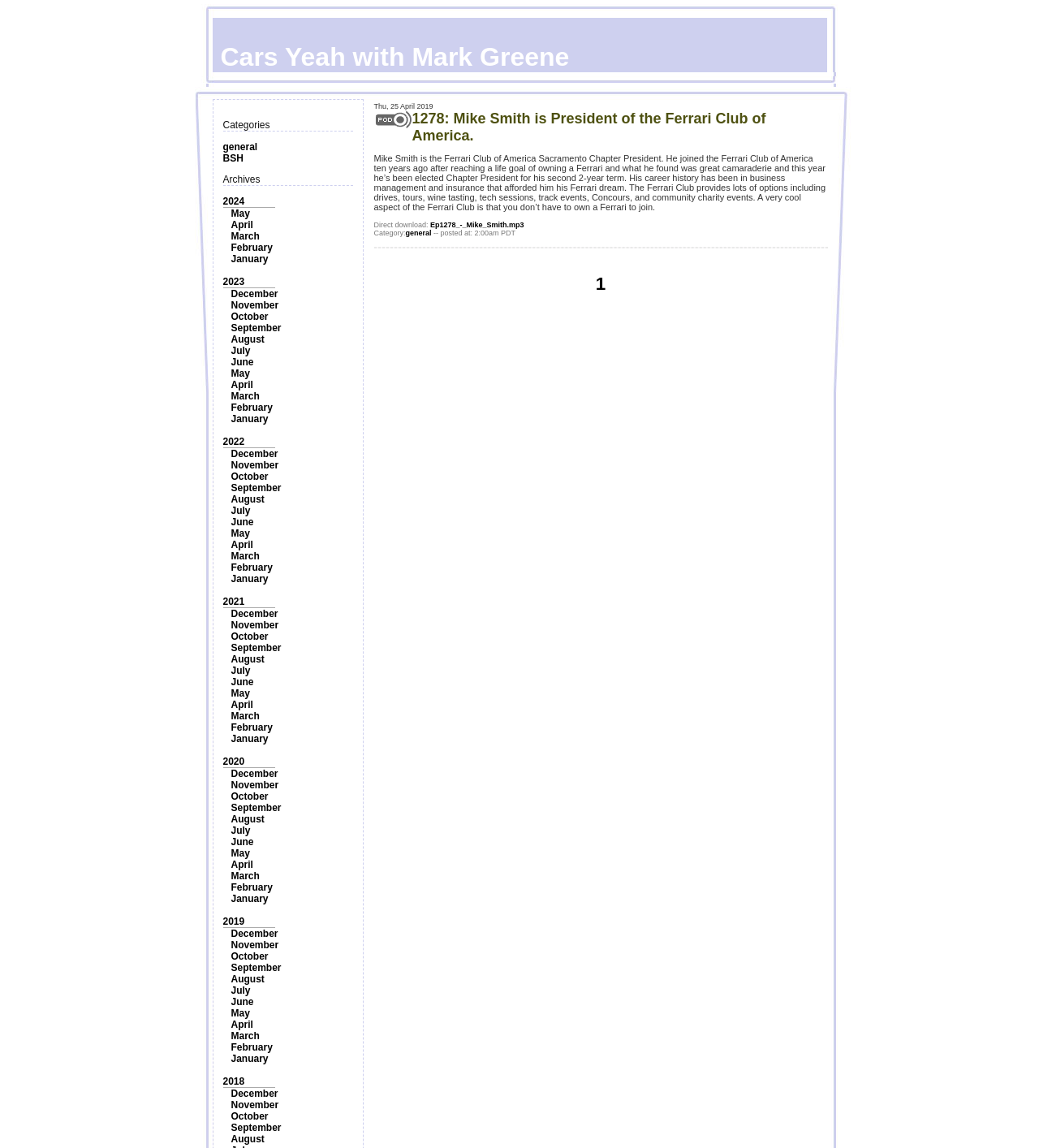Look at the image and write a detailed answer to the question: 
How many archives are available on this webpage?

Upon examining the webpage, I notice that there are five archive links listed: '2024', '2023', '2022', '2021', and '2020'. These links are arranged in a vertical list, and they appear to be related to the archives of the webpage's content.